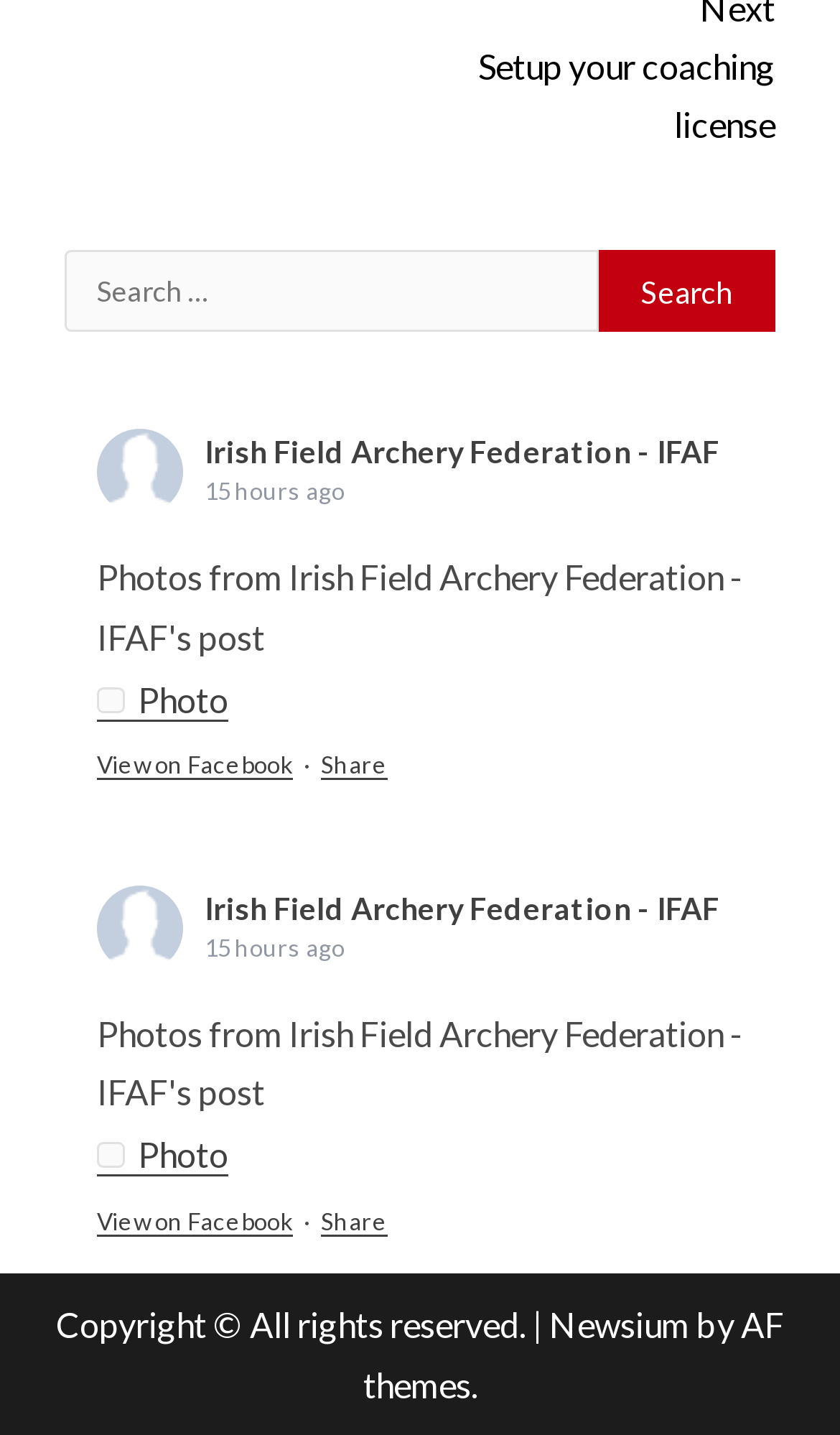Examine the image and give a thorough answer to the following question:
What is the theme provider of the webpage?

The theme provider of the webpage can be found at the bottom of the webpage, where there is a static text 'by AF themes.'.